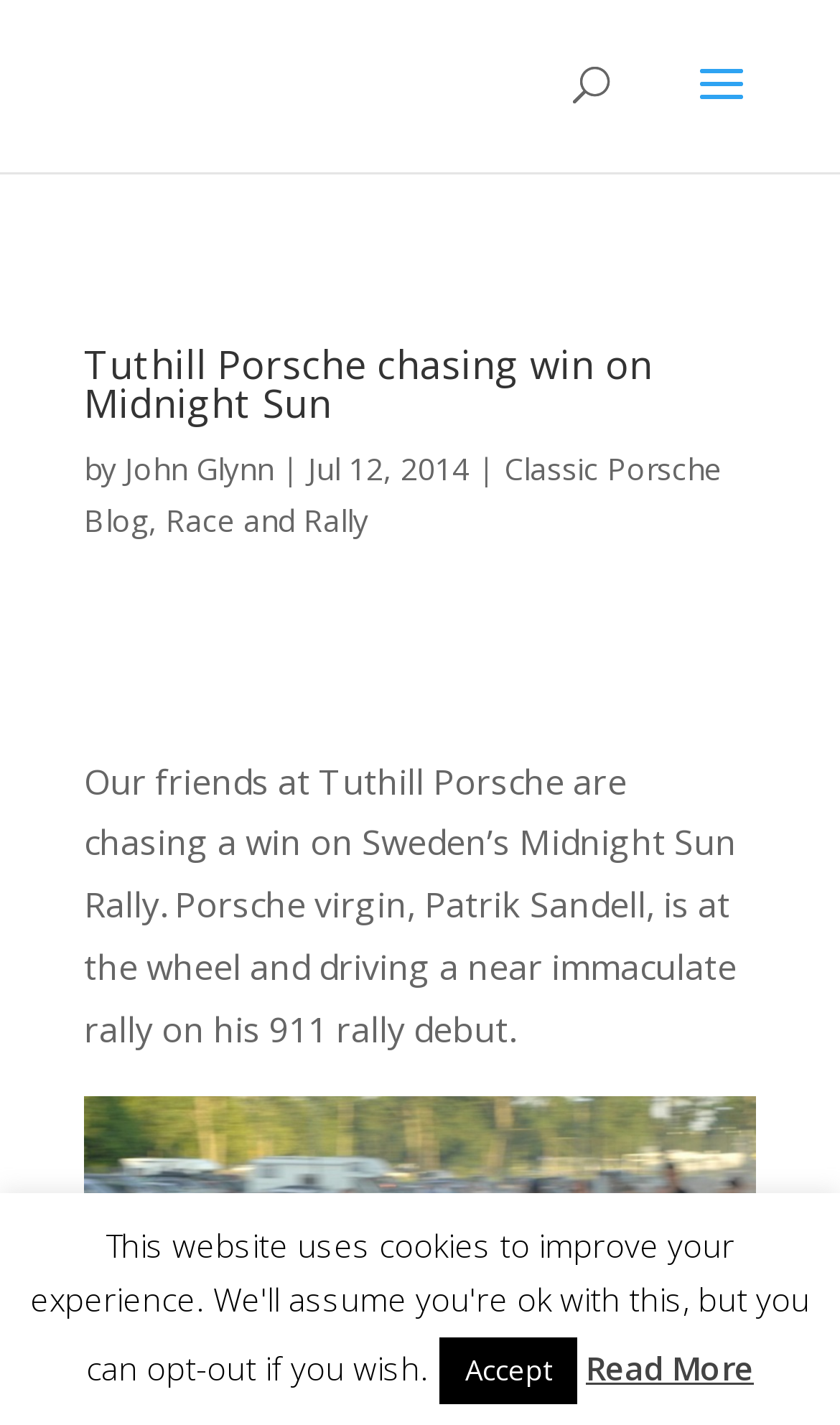Determine the bounding box of the UI component based on this description: "Classic Porsche Blog". The bounding box coordinates should be four float values between 0 and 1, i.e., [left, top, right, bottom].

[0.1, 0.314, 0.859, 0.379]